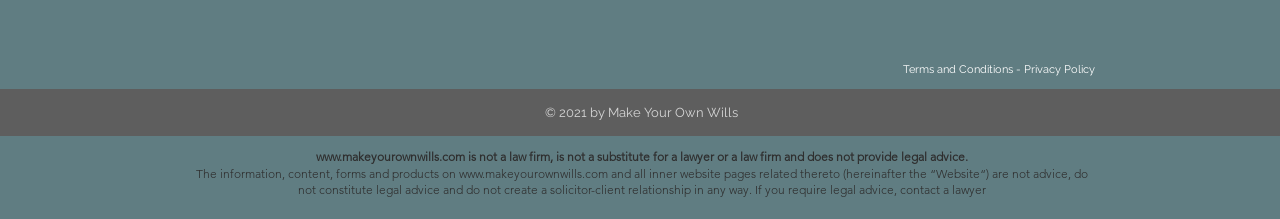Identify the bounding box coordinates for the UI element described as: "aria-label="Make Your Own Wills"".

[0.148, 0.128, 0.165, 0.228]